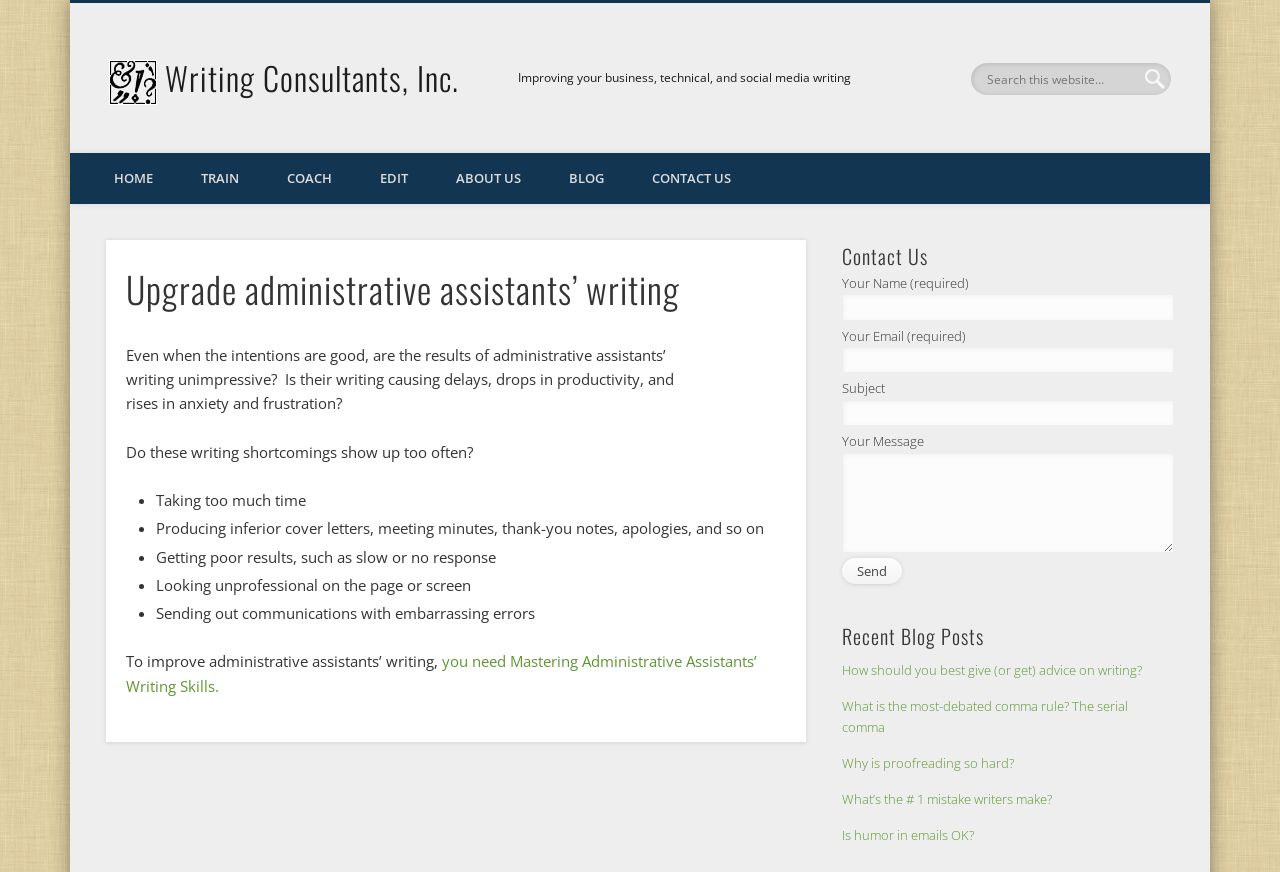Locate the headline of the webpage and generate its content.

Upgrade administrative assistants’ writing